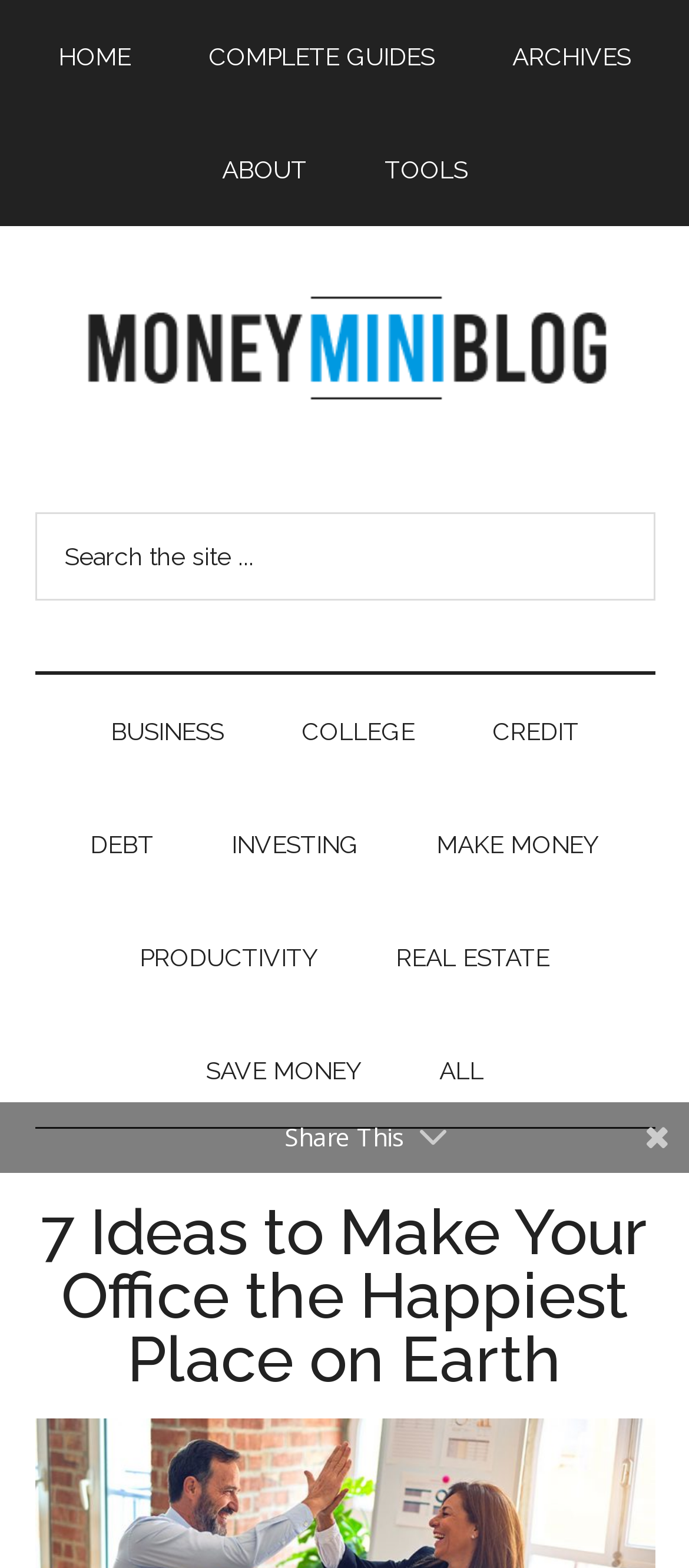Please answer the following question using a single word or phrase: 
How many navigation menus are there?

2